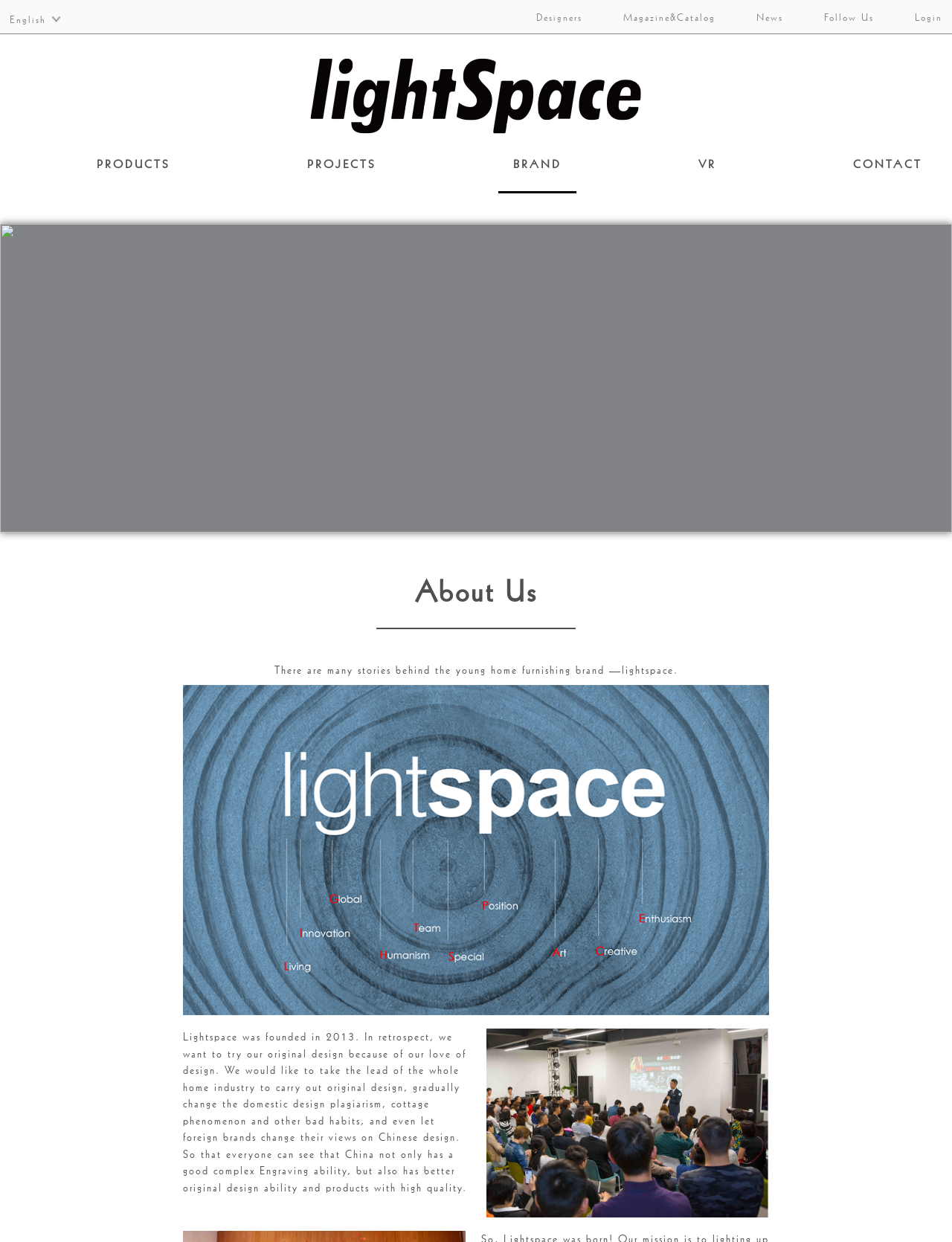Please identify the bounding box coordinates of the area that needs to be clicked to fulfill the following instruction: "Click on the 'Help' link."

None